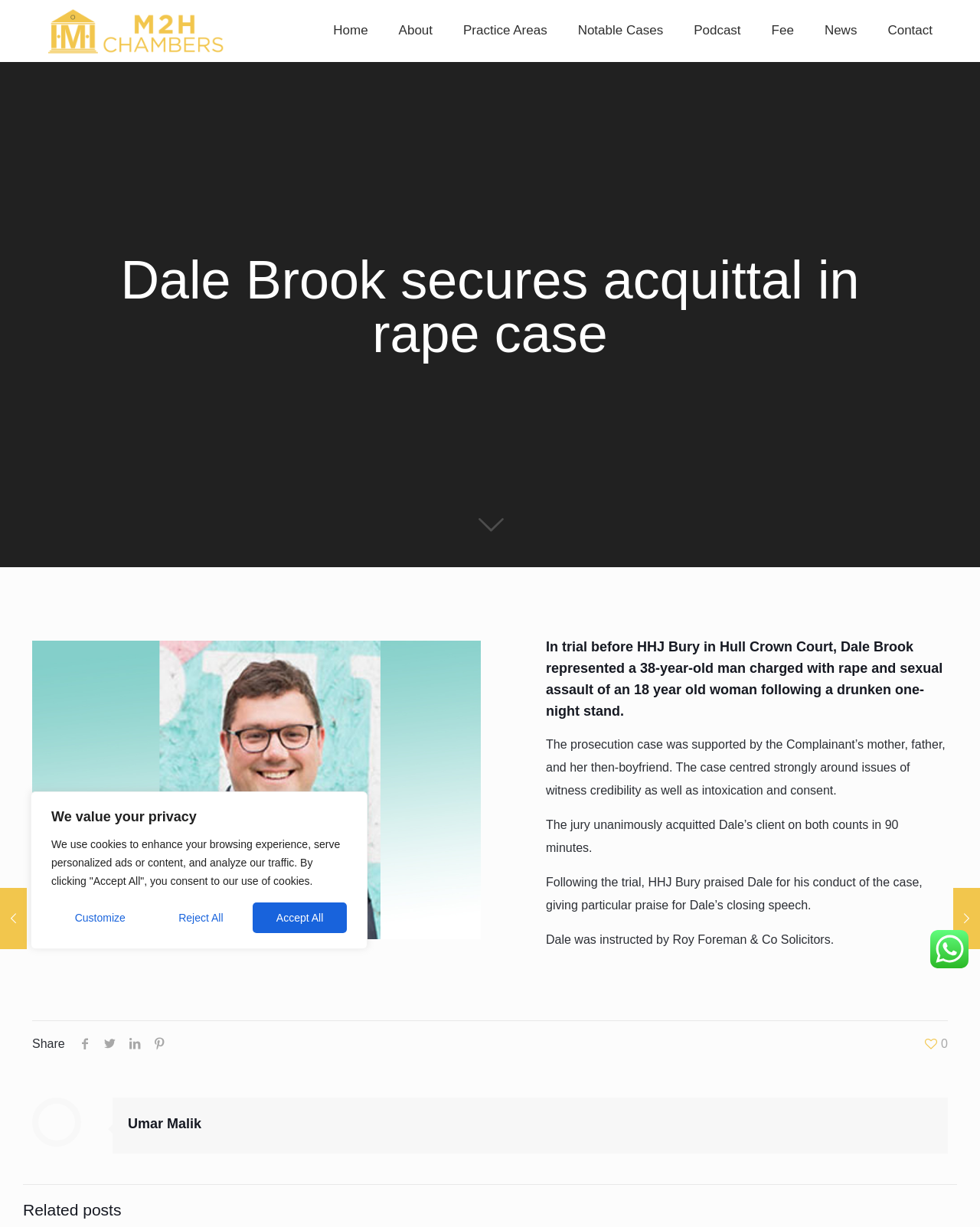Locate the bounding box coordinates of the clickable region necessary to complete the following instruction: "View the Privacy Policy". Provide the coordinates in the format of four float numbers between 0 and 1, i.e., [left, top, right, bottom].

None